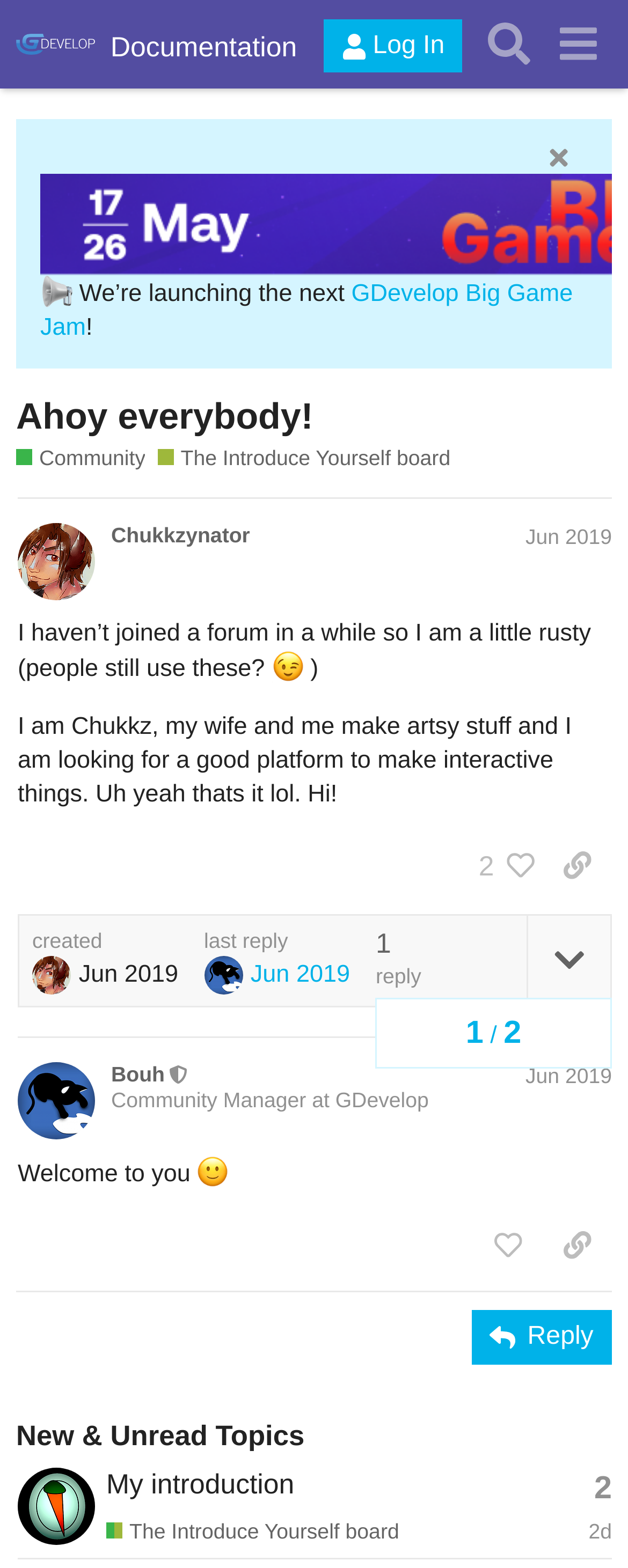Please find the bounding box coordinates of the element that needs to be clicked to perform the following instruction: "Log in to the forum". The bounding box coordinates should be four float numbers between 0 and 1, represented as [left, top, right, bottom].

[0.516, 0.013, 0.736, 0.047]